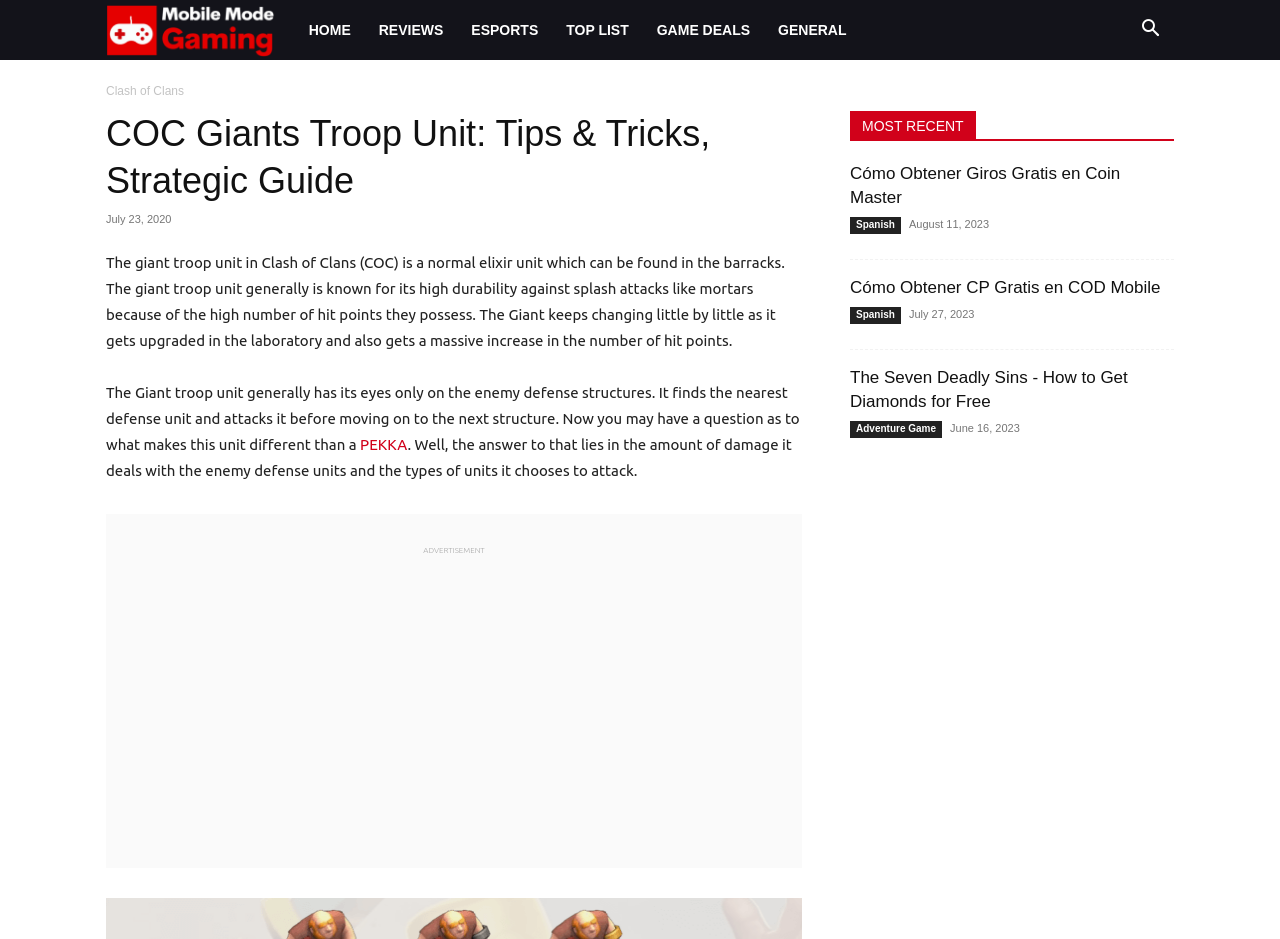Identify the bounding box coordinates of the region I need to click to complete this instruction: "Click the 'Cómo Obtener Giros Gratis en Coin Master' link".

[0.664, 0.175, 0.875, 0.22]